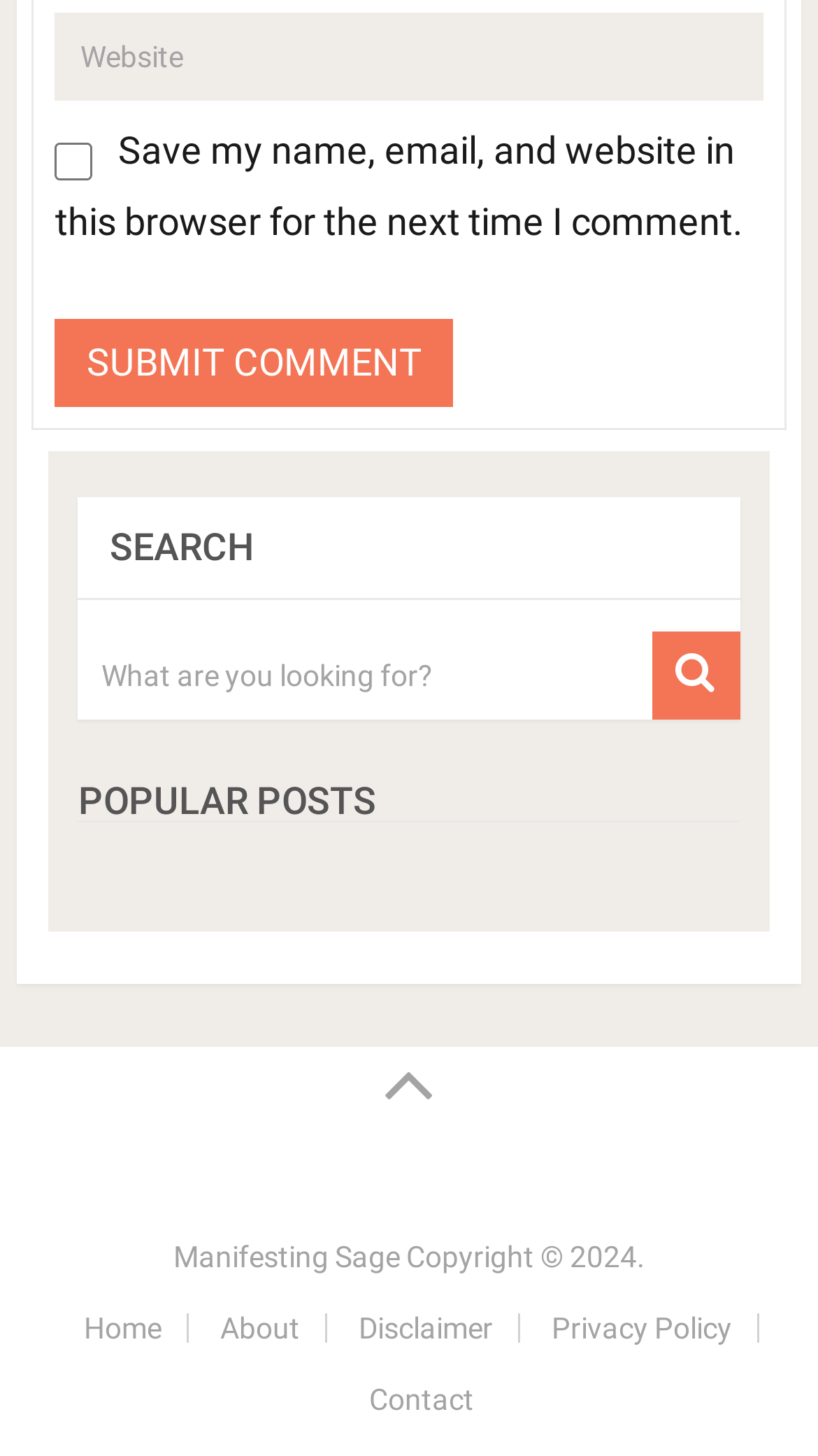Give a short answer using one word or phrase for the question:
What is the copyright year mentioned at the bottom of the page?

2024